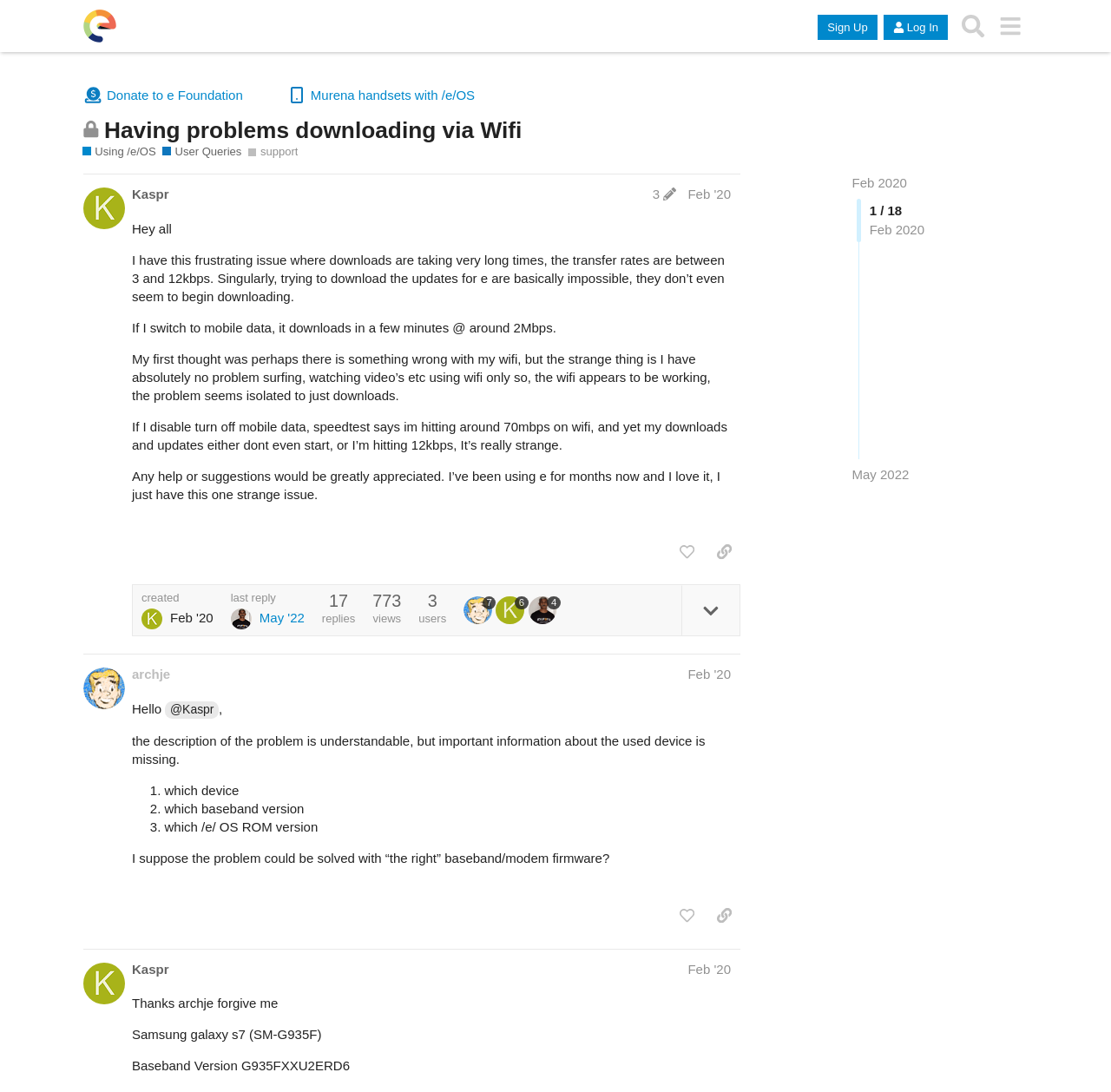Identify the coordinates of the bounding box for the element that must be clicked to accomplish the instruction: "Sign Up".

[0.736, 0.014, 0.79, 0.037]